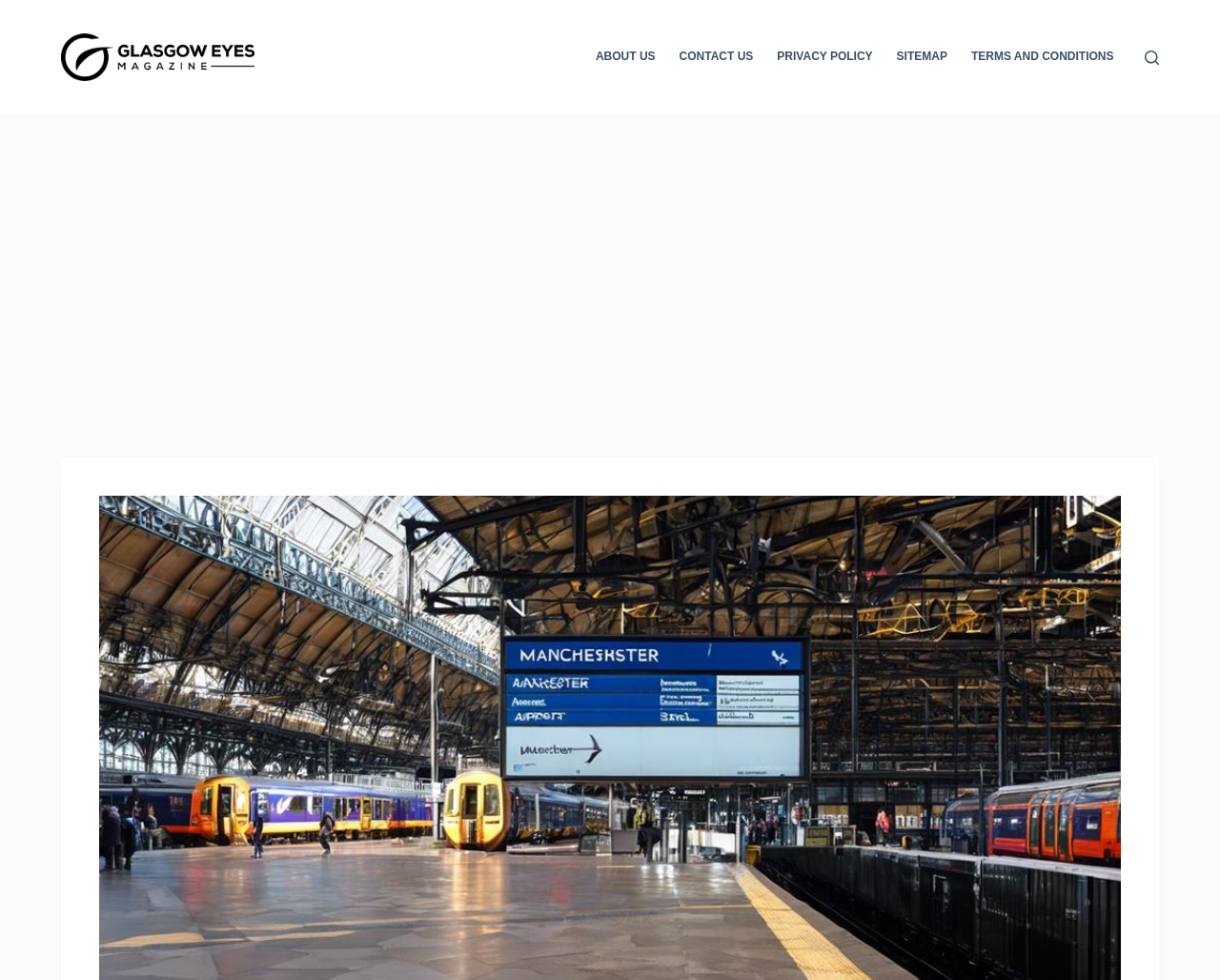Provide a short, one-word or phrase answer to the question below:
What is the content area of the webpage?

Below the header